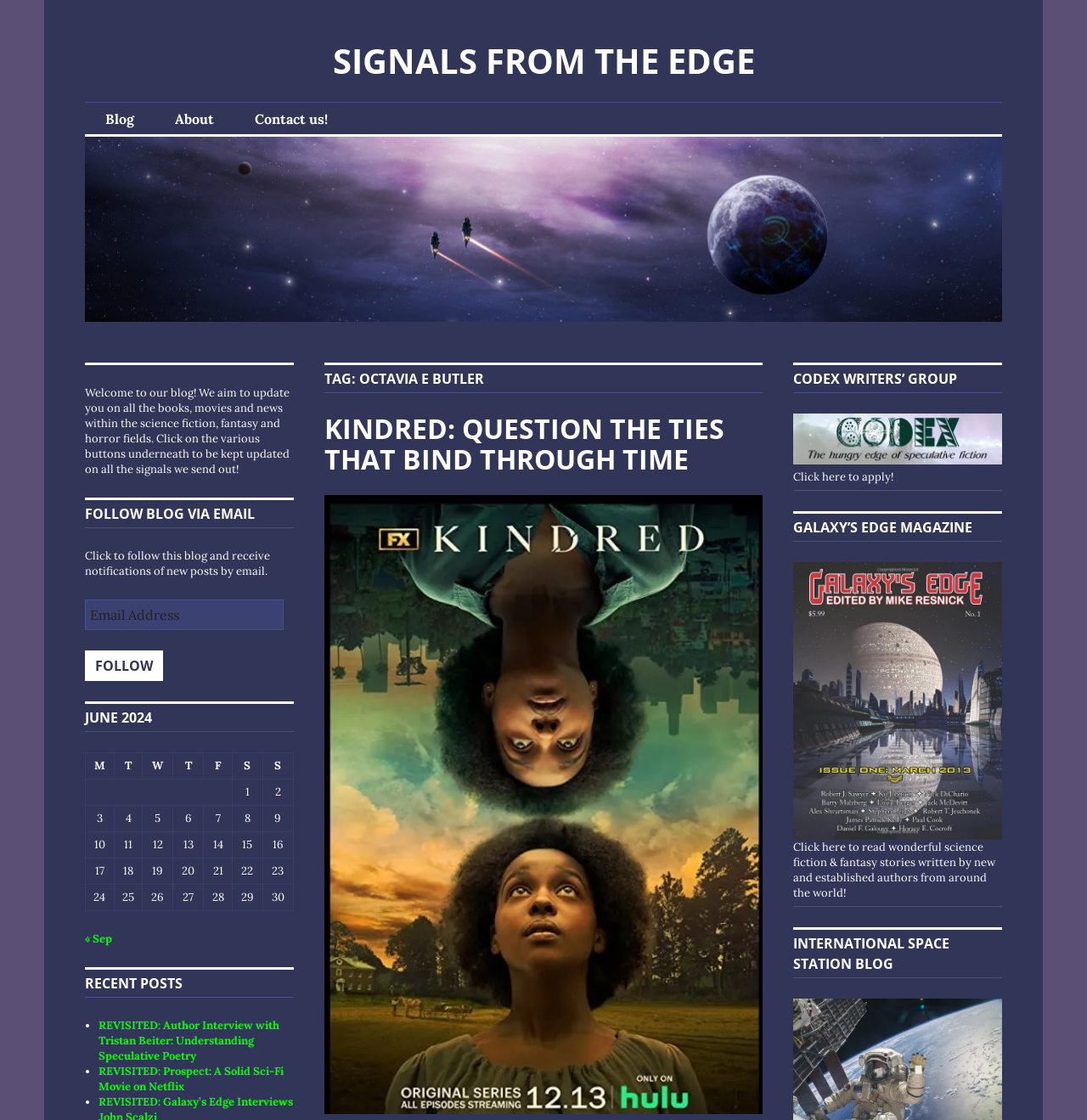Ascertain the bounding box coordinates for the UI element detailed here: "« Sep". The coordinates should be provided as [left, top, right, bottom] with each value being a float between 0 and 1.

[0.078, 0.832, 0.103, 0.845]